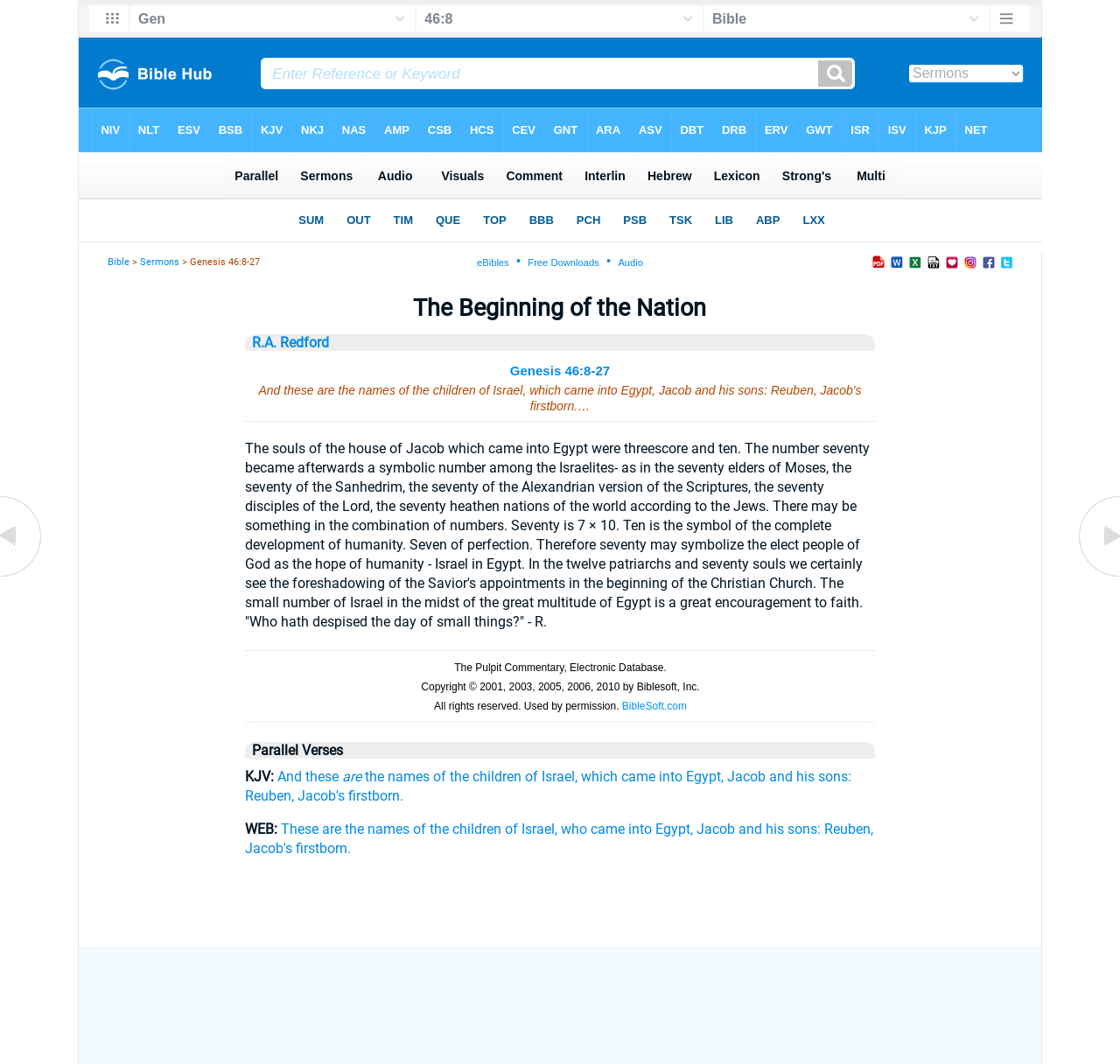Identify the bounding box coordinates of the area that should be clicked in order to complete the given instruction: "View the guidance". The bounding box coordinates should be four float numbers between 0 and 1, i.e., [left, top, right, bottom].

[0.0, 0.533, 0.039, 0.549]